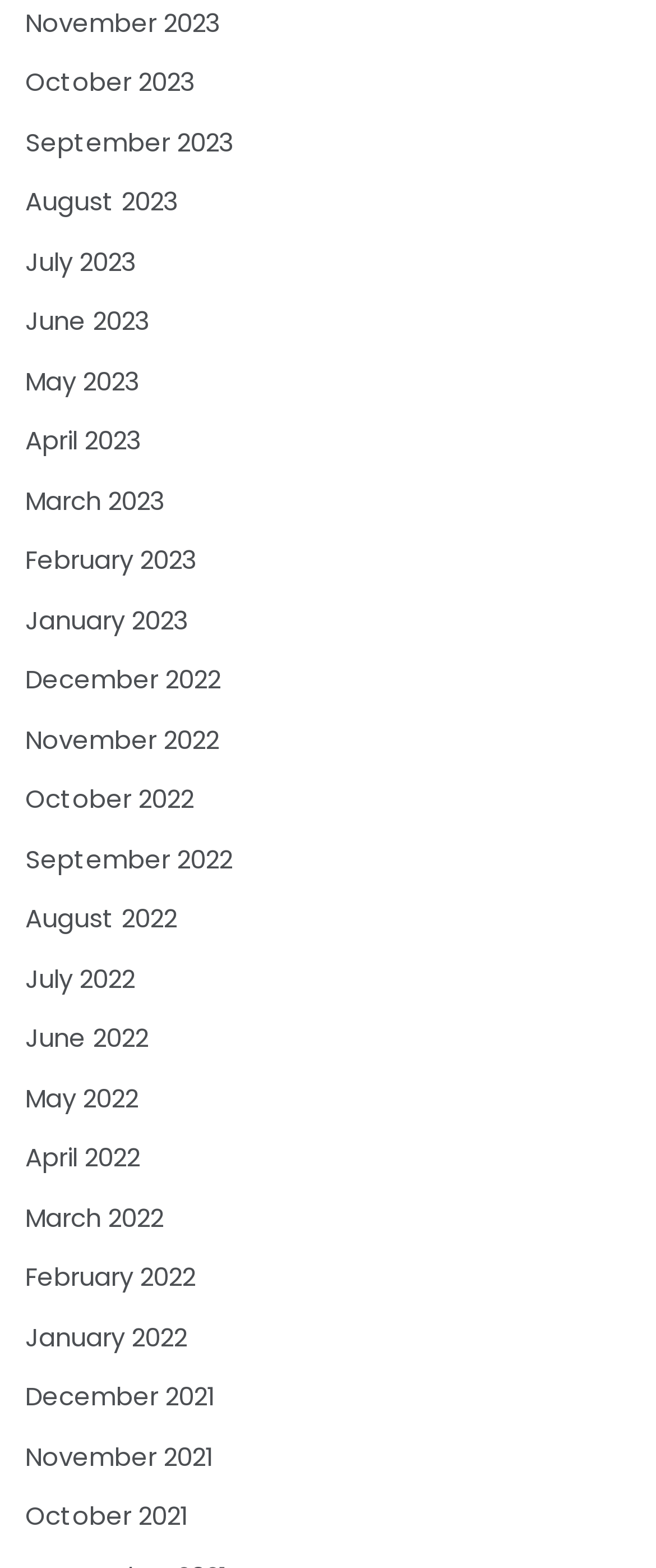Please specify the bounding box coordinates of the region to click in order to perform the following instruction: "View October 2022".

[0.038, 0.499, 0.295, 0.521]